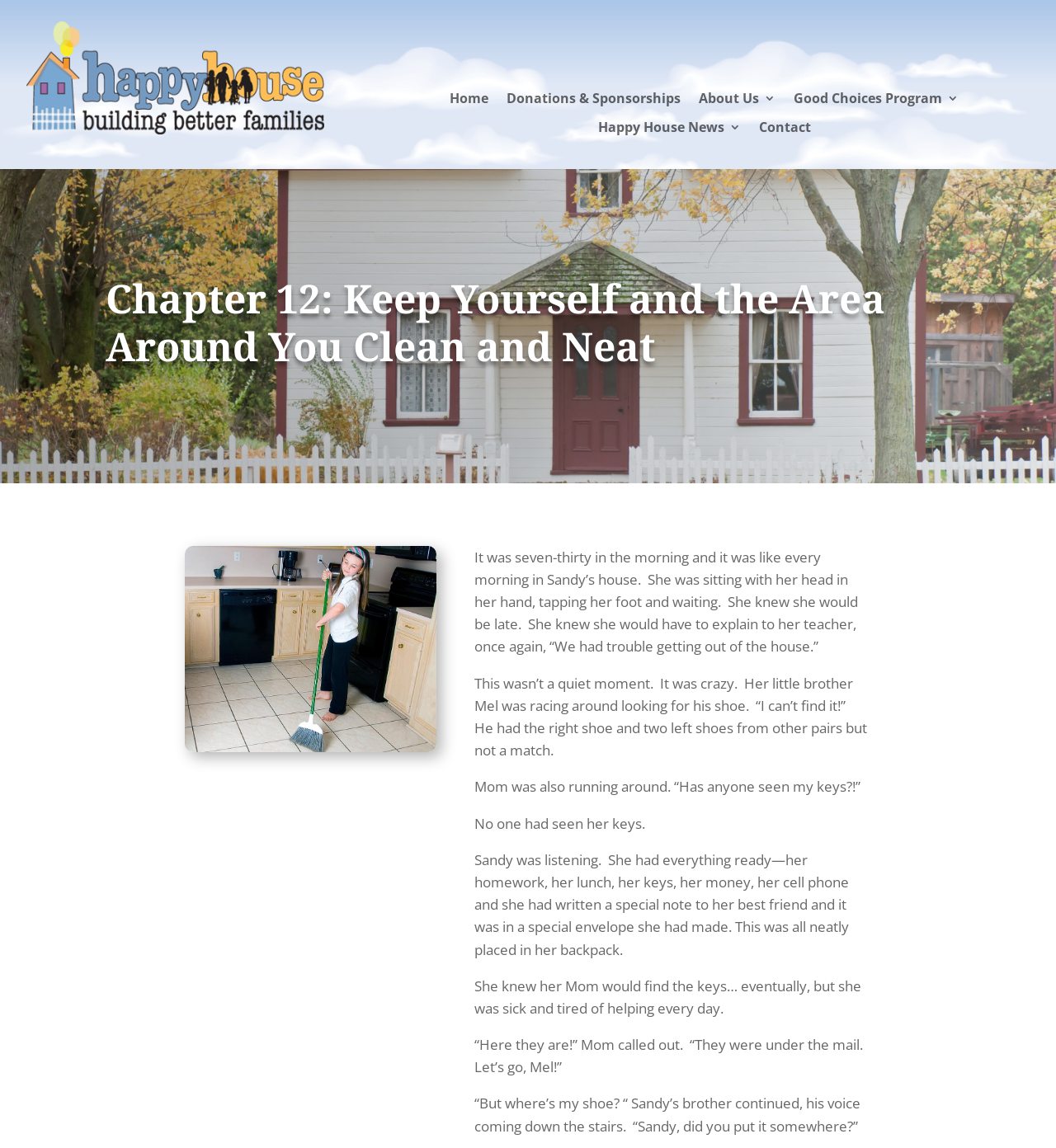Refer to the image and answer the question with as much detail as possible: What did Sandy prepare for the day?

I read the text and found that Sandy had everything ready for the day, including her homework, lunch, keys, money, cell phone, and a special note to her best friend in a special envelope, all neatly placed in her backpack.